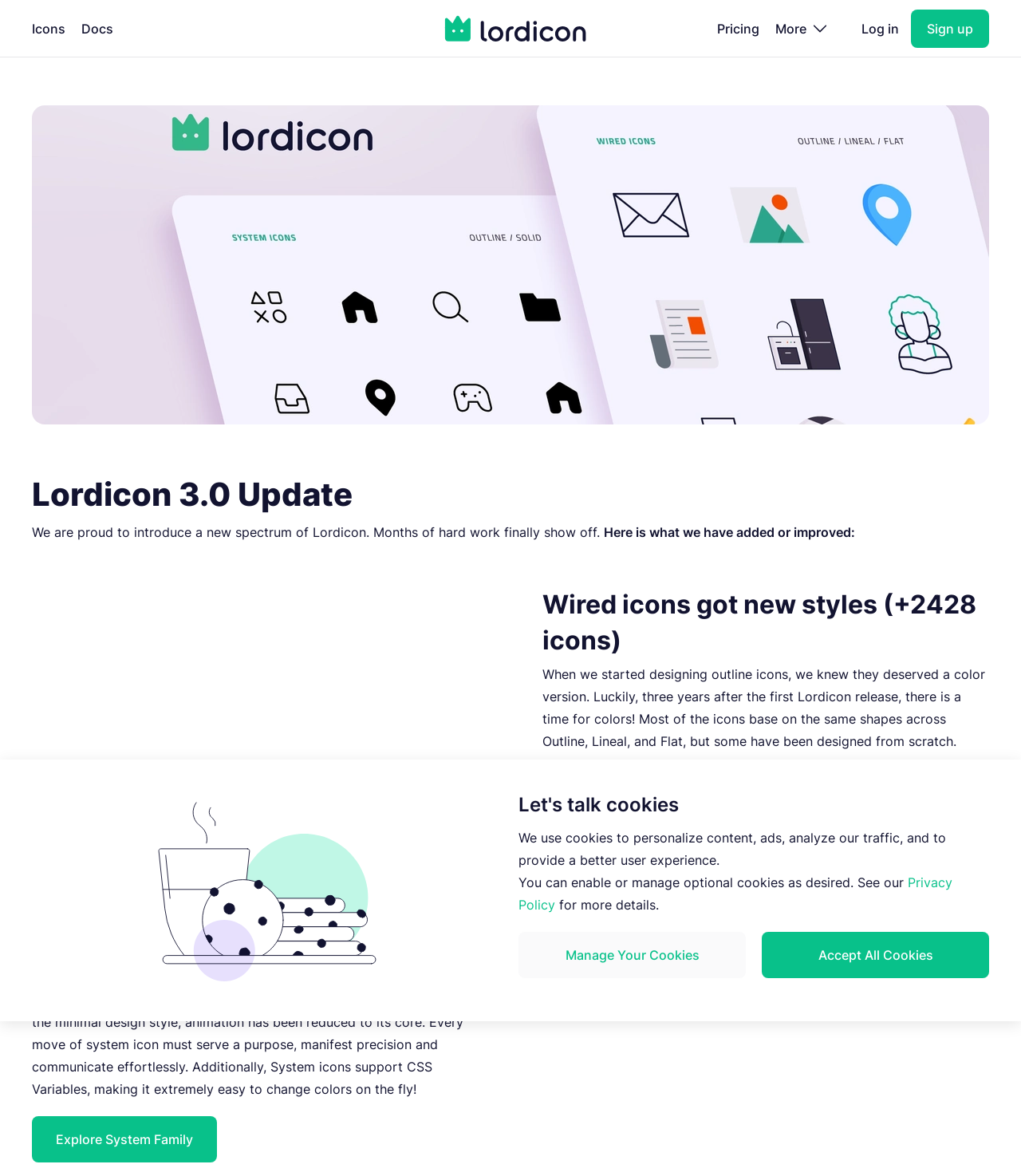Predict the bounding box of the UI element based on this description: "Accept All Cookies".

[0.746, 0.792, 0.969, 0.831]